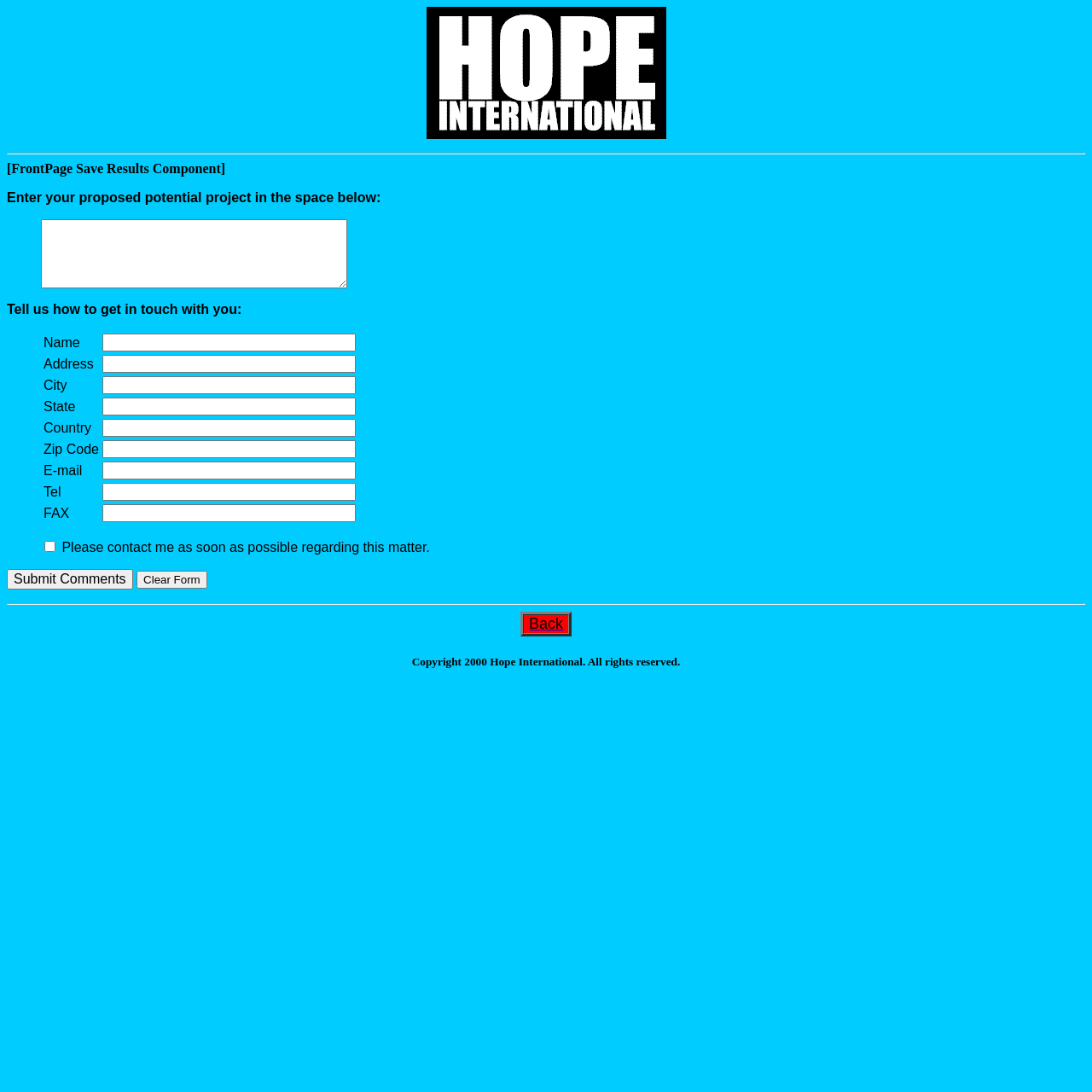Respond with a single word or phrase to the following question: How many buttons are there on the webpage?

3